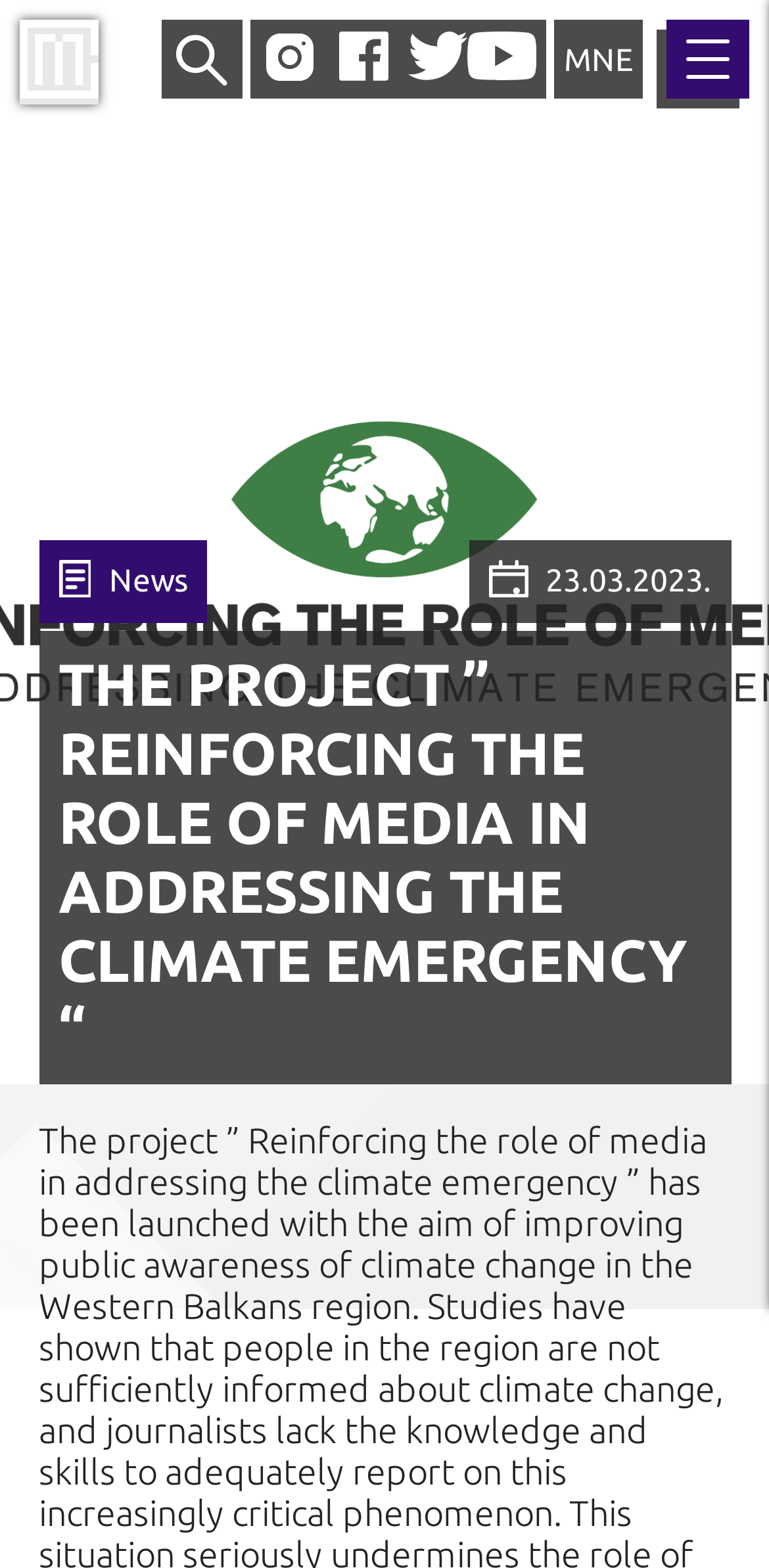What is the text of the last link in the top section?
Look at the image and answer with only one word or phrase.

MNE